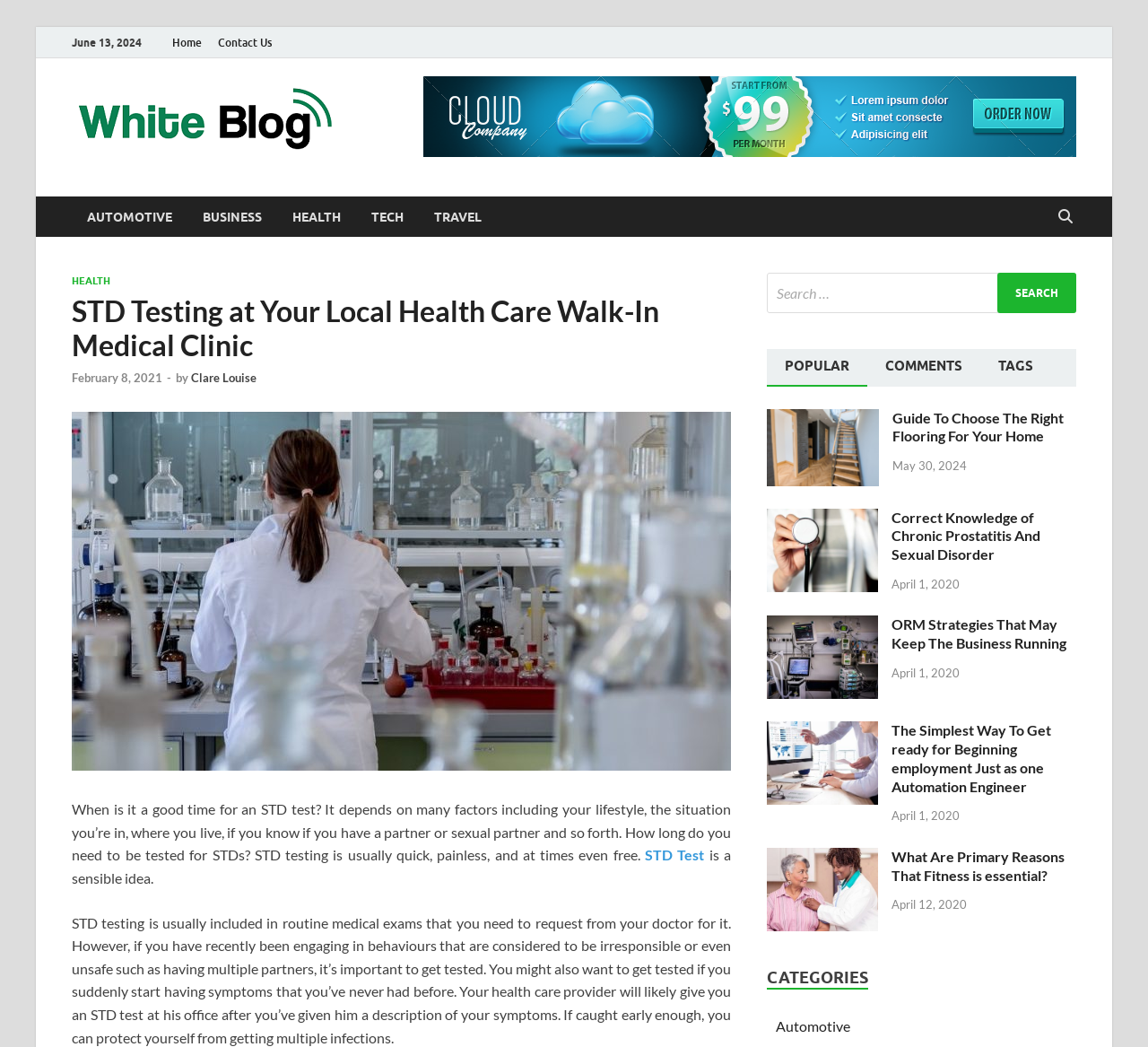What is the benefit of getting tested early?
Look at the image and respond with a single word or a short phrase.

Preventing multiple infections